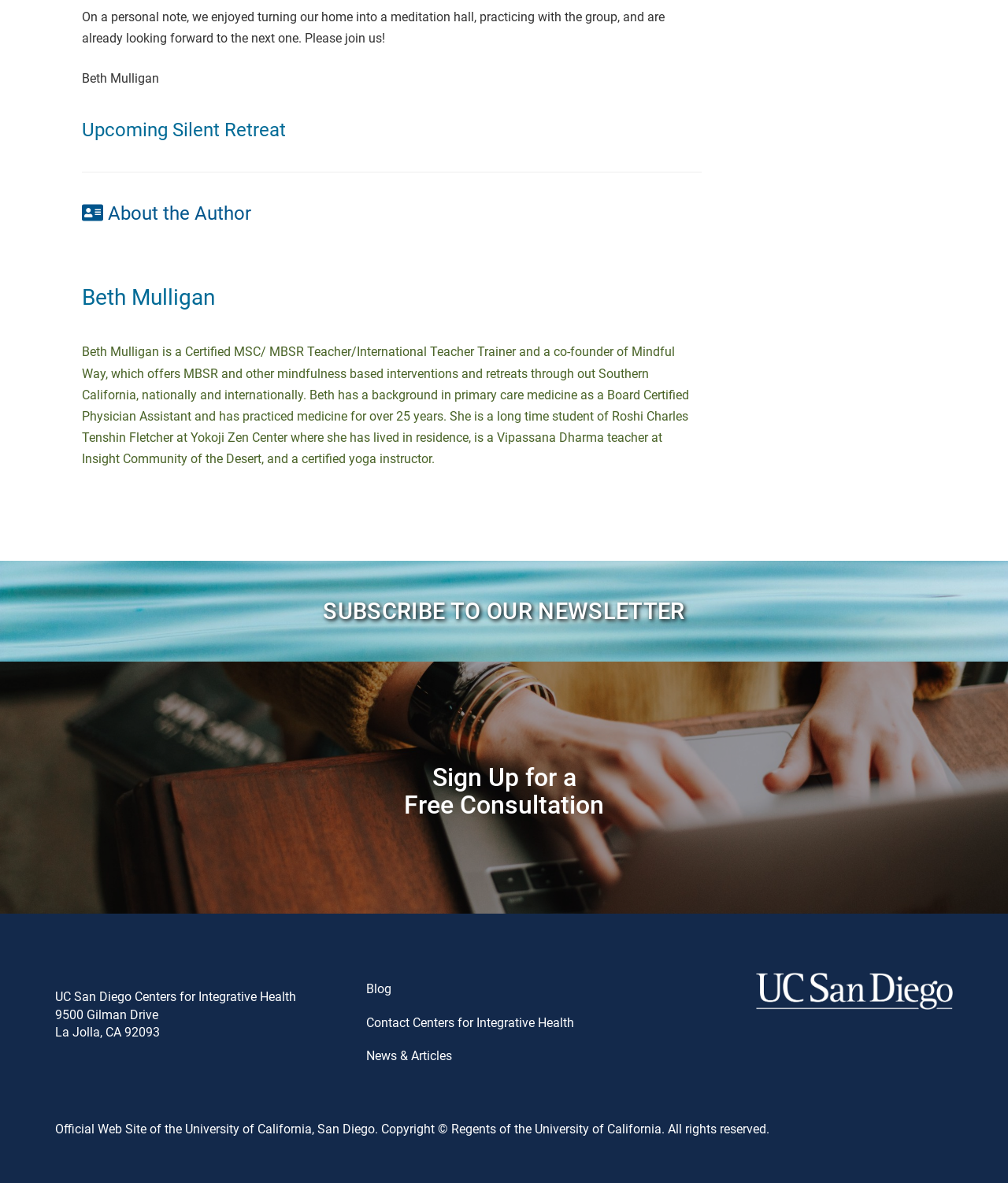Please study the image and answer the question comprehensively:
What is the name of the organization co-founded by Beth Mulligan?

The answer can be found in the section 'About the Author' where it is mentioned that 'Beth Mulligan is a Certified MSC/ MBSR Teacher/International Teacher Trainer and a co-founder of Mindful Way...'.